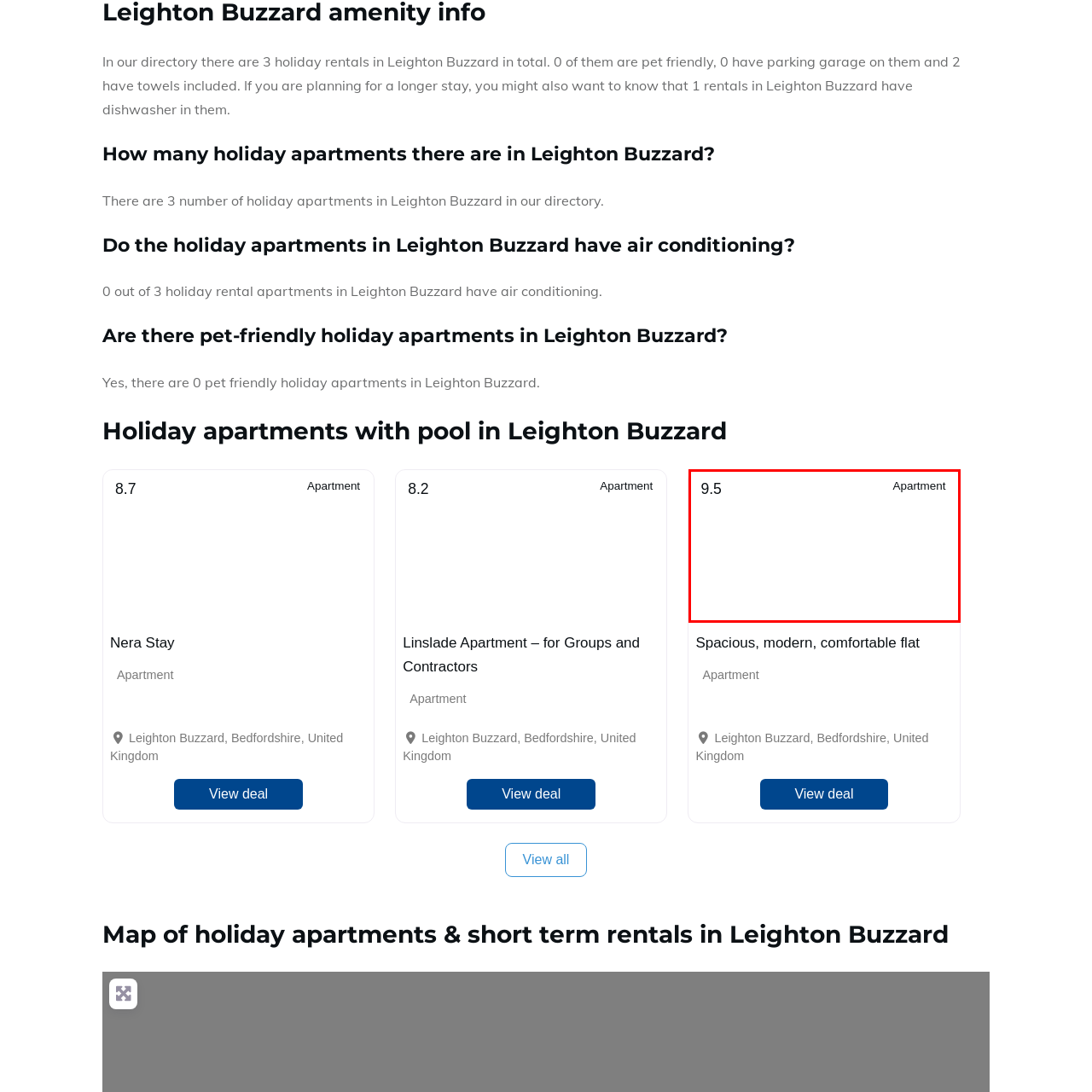Take a close look at the image outlined by the red bounding box and give a detailed response to the subsequent question, with information derived from the image: What type of accommodation is this?

The caption clearly identifies this accommodation type as an 'Apartment', which suggests it is a self-contained housing unit.